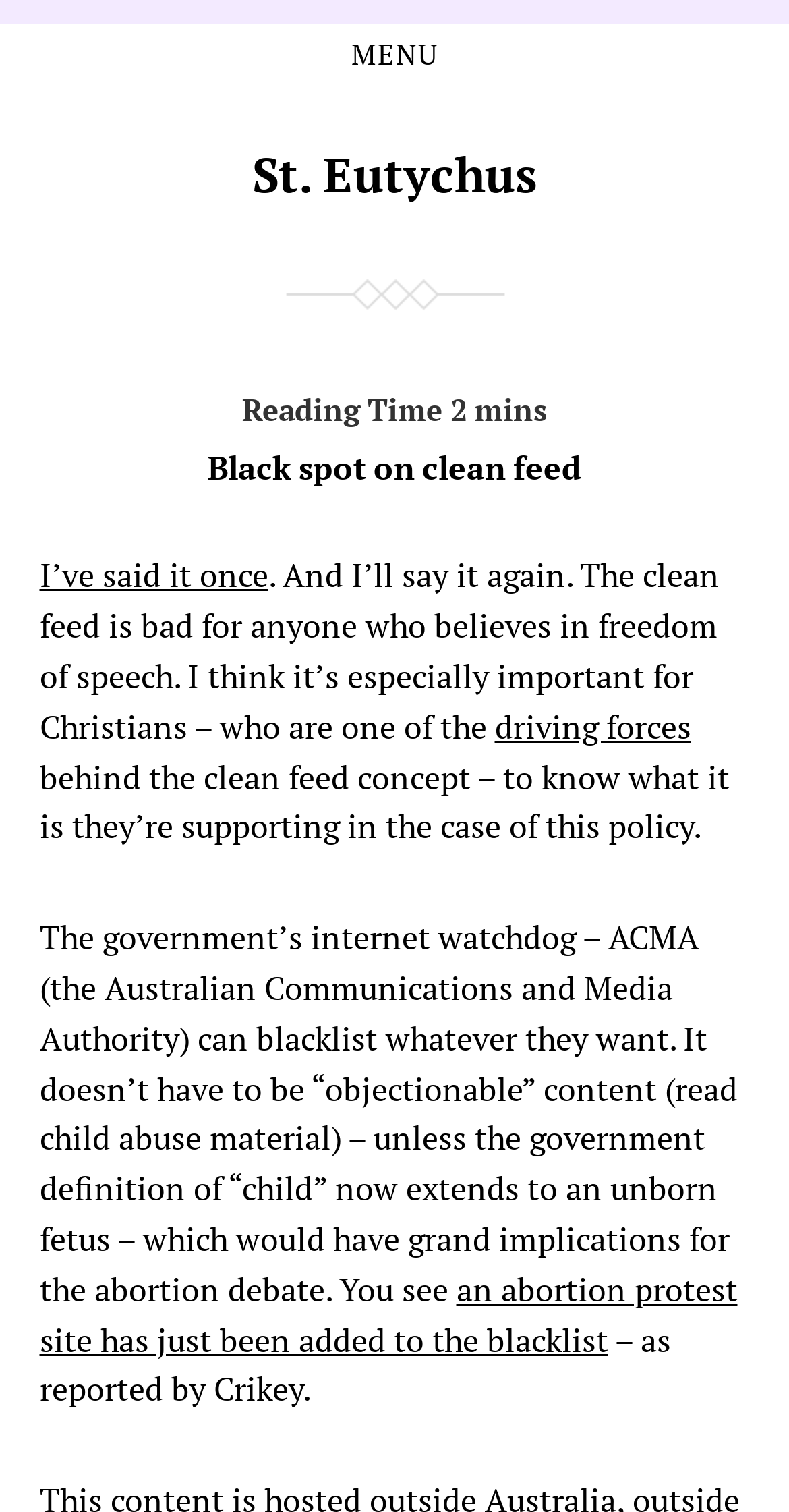From the details in the image, provide a thorough response to the question: What is the topic of the article?

Based on the webpage content, the topic of the article is about the 'black spot on clean feed', which is likely related to freedom of speech and the clean feed concept.